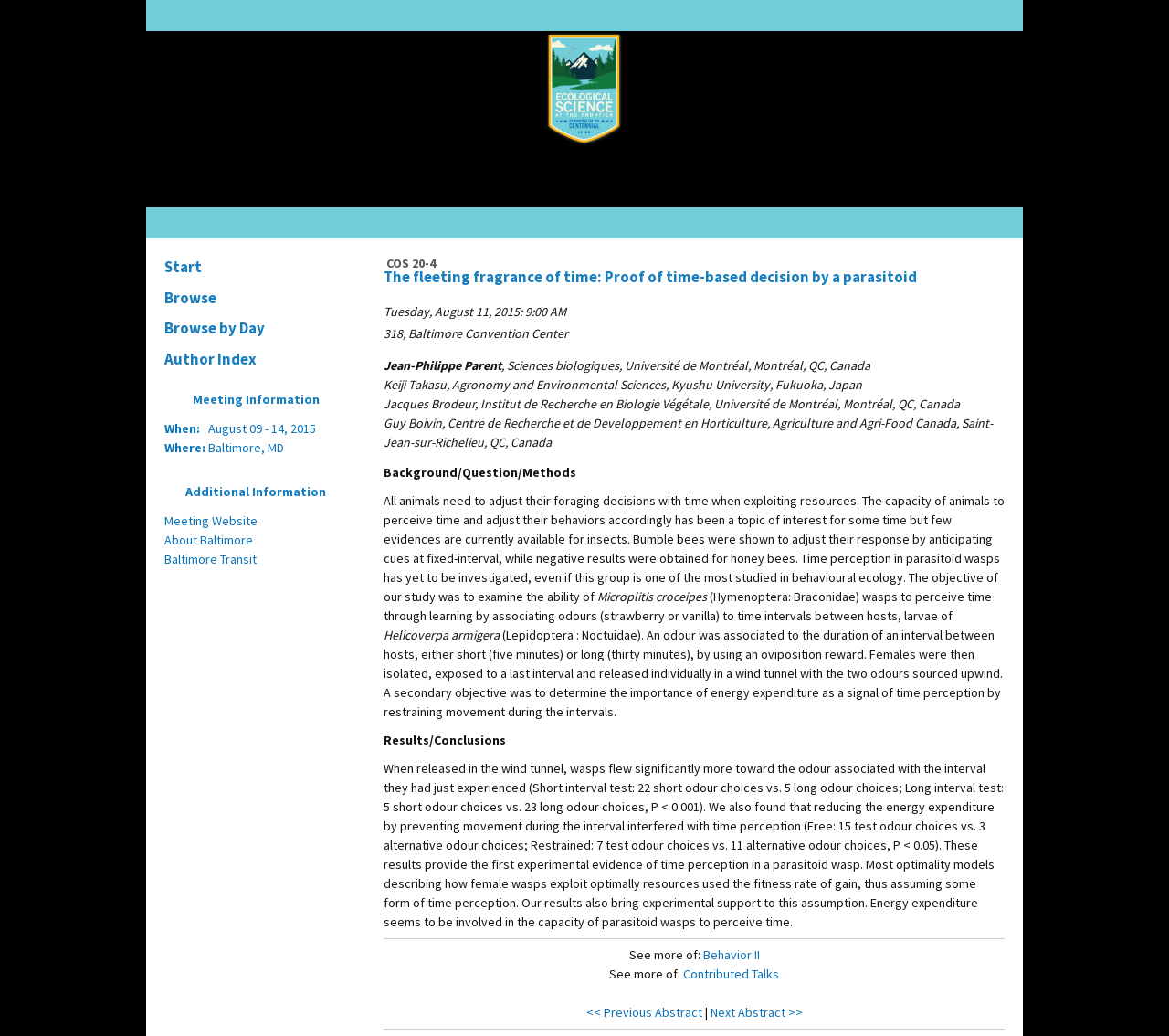Who are the authors of the presentation?
Please elaborate on the answer to the question with detailed information.

The authors of the presentation are obtained from the list of names mentioned in the presentation abstract, including Jean-Philippe Parent, Keiji Takasu, Jacques Brodeur, and Guy Boivin.